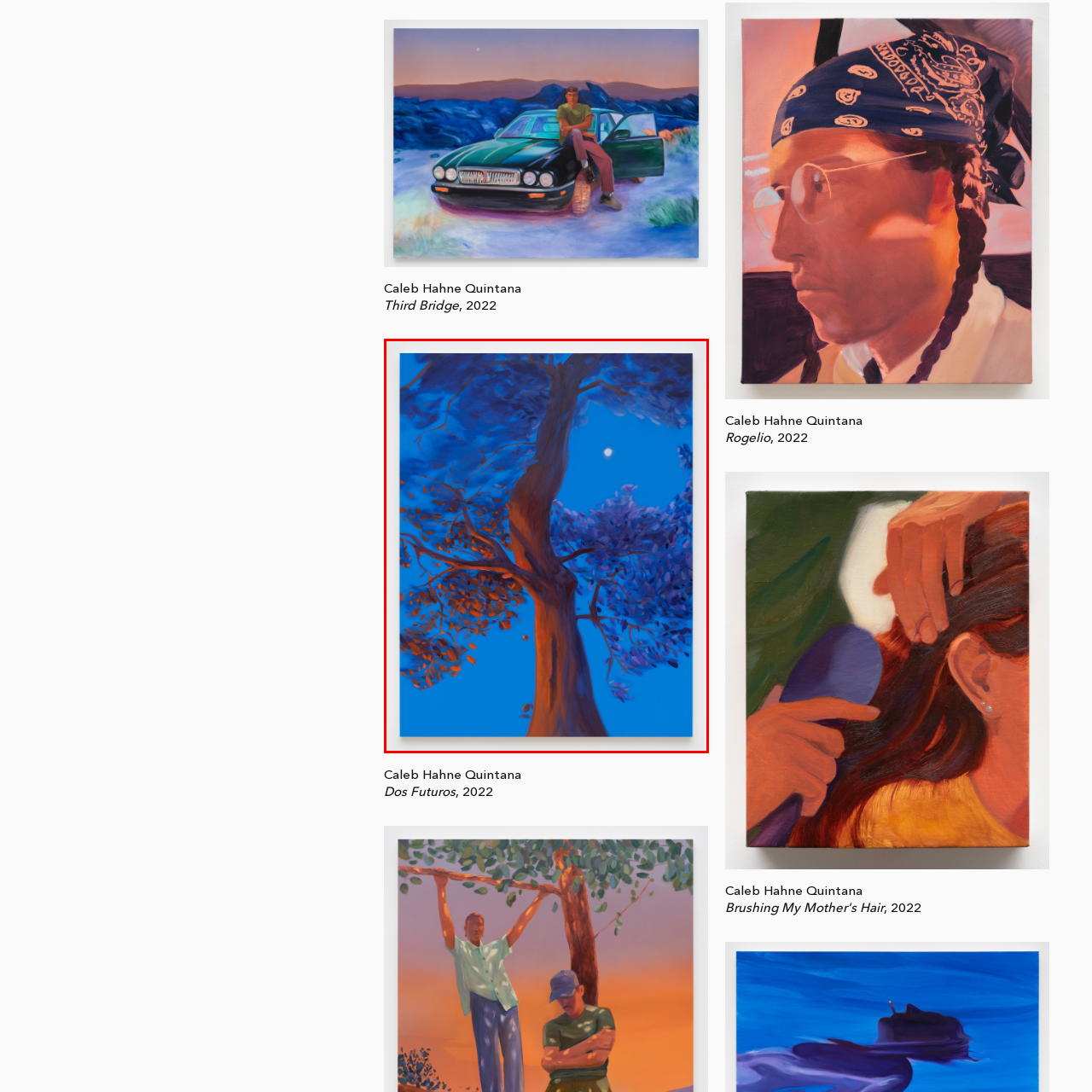What is the material used for the artwork?
Examine the image highlighted by the red bounding box and answer briefly with one word or a short phrase.

Oil and flashe on canvas